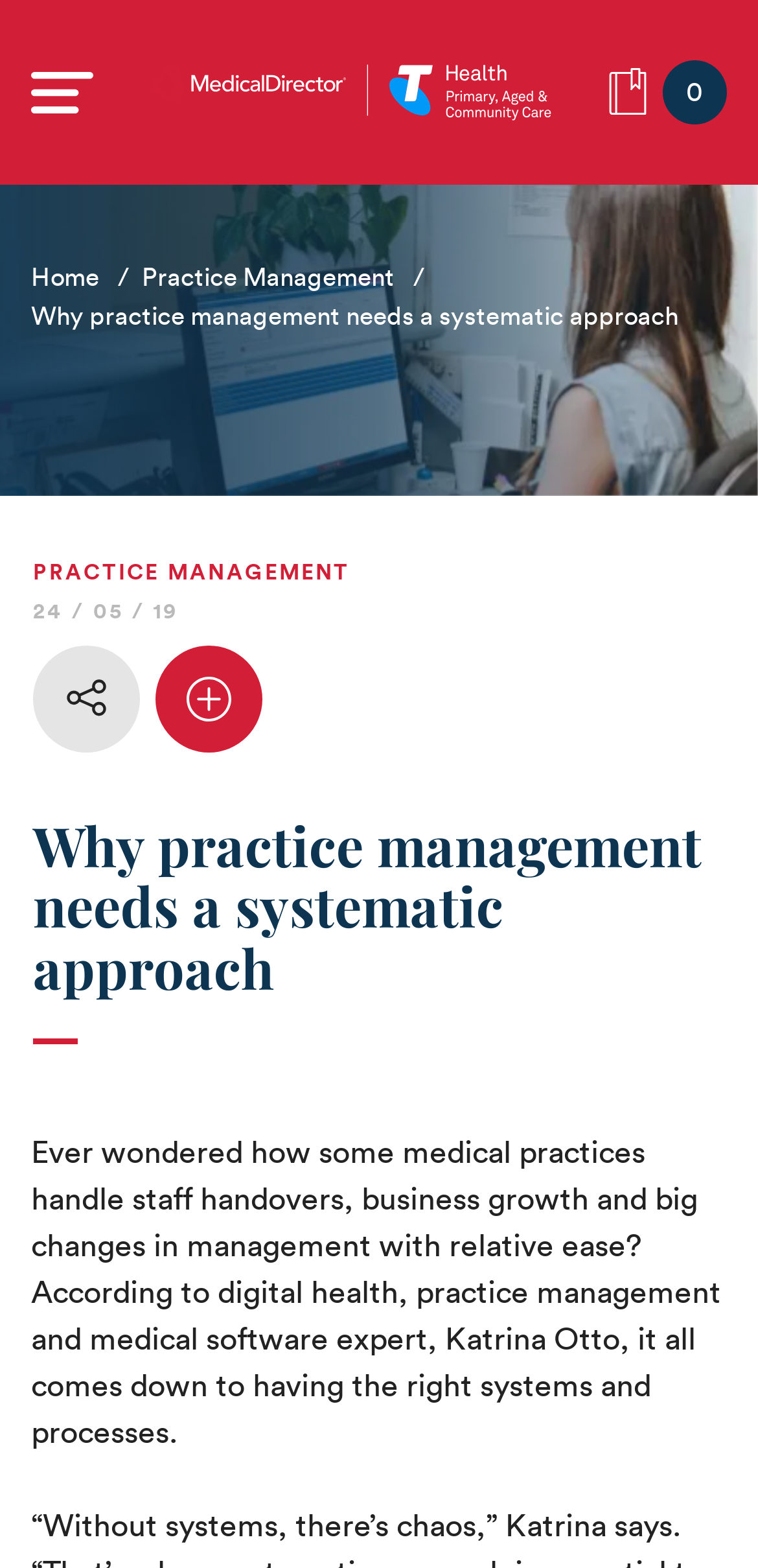Locate the bounding box coordinates of the area that needs to be clicked to fulfill the following instruction: "Save for later". The coordinates should be in the format of four float numbers between 0 and 1, namely [left, top, right, bottom].

[0.205, 0.411, 0.346, 0.479]